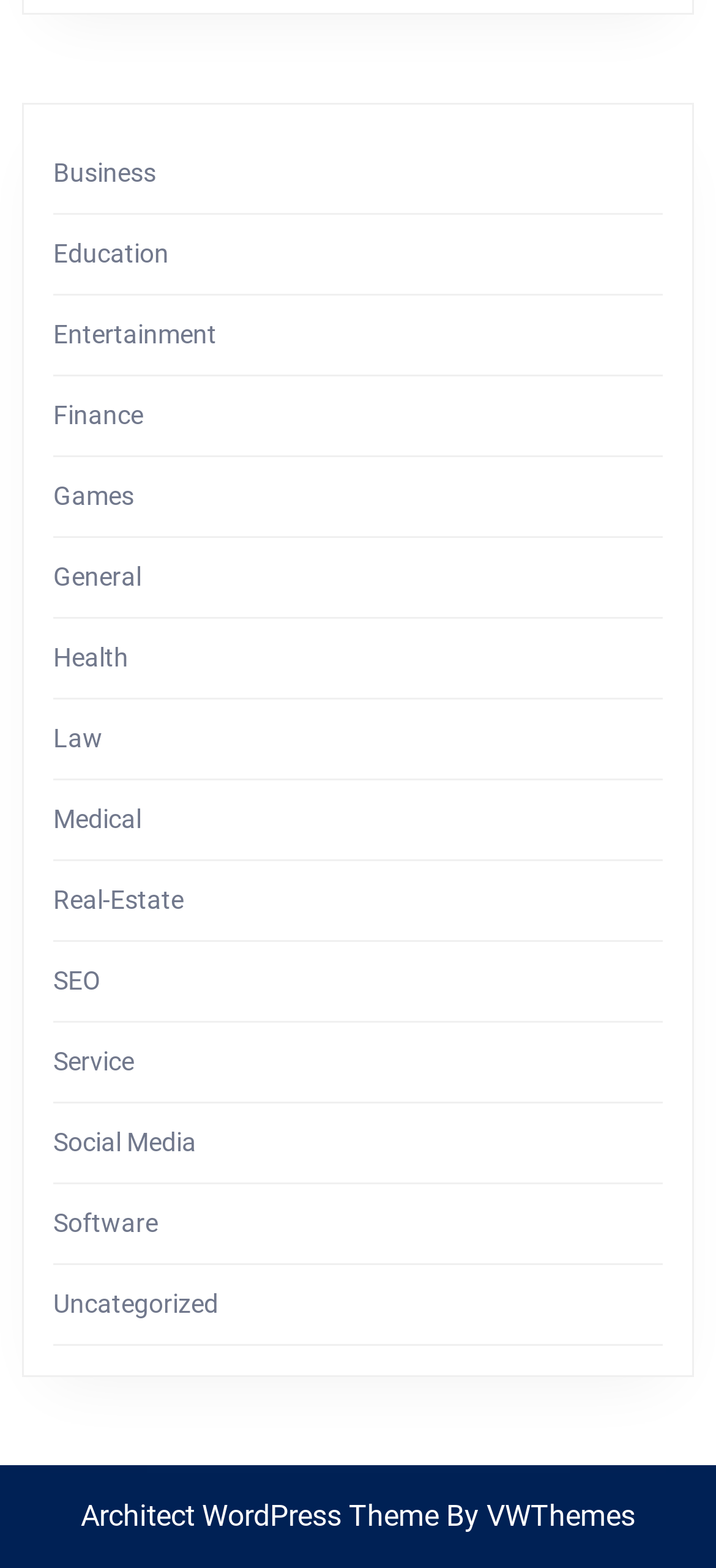Using the elements shown in the image, answer the question comprehensively: How many category links are on the webpage?

By counting the number of link elements under the 'complementary' element, I found that there are 17 category links on the webpage.